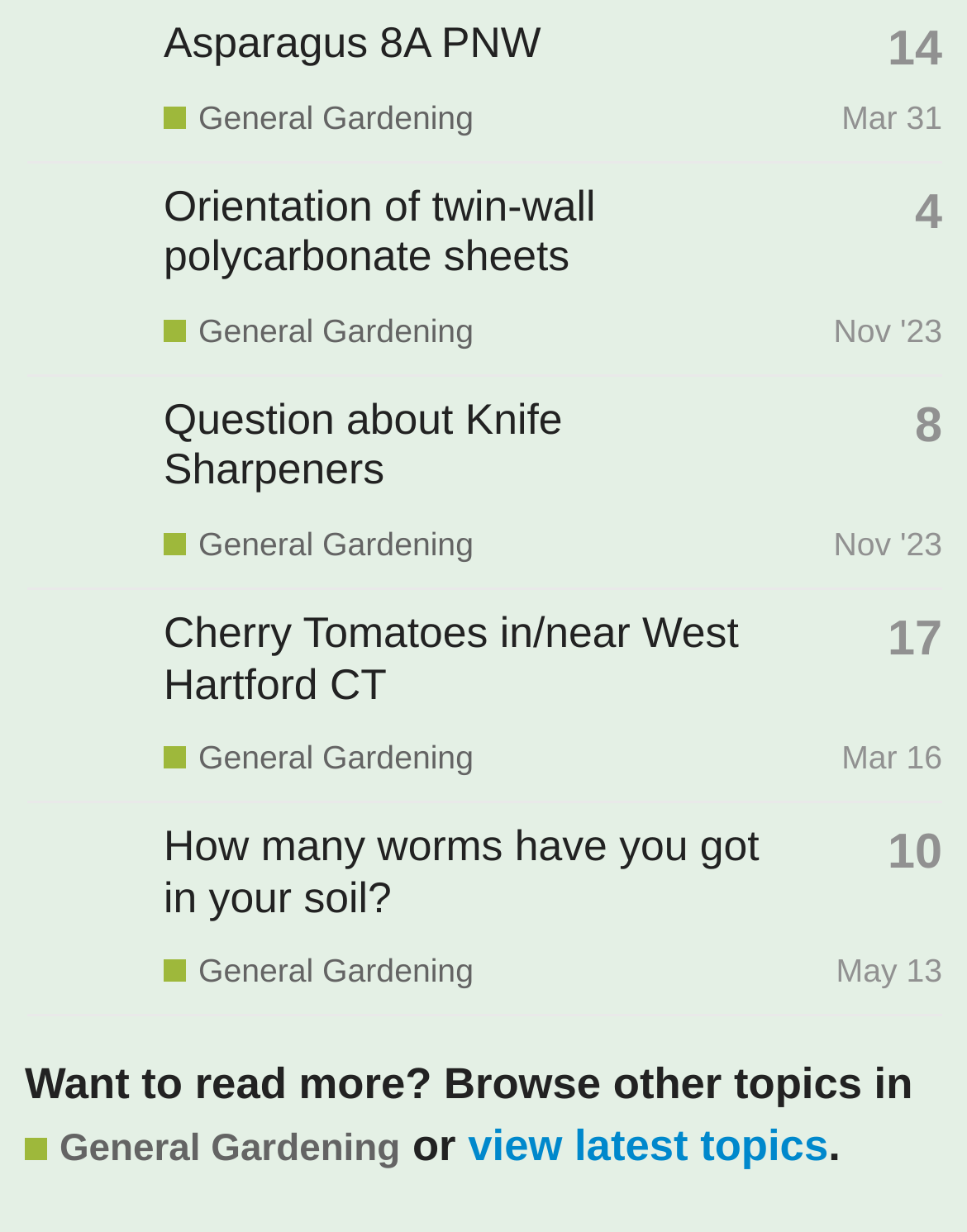Could you find the bounding box coordinates of the clickable area to complete this instruction: "View the 'gibberellin' topic"?

[0.028, 0.173, 0.144, 0.207]